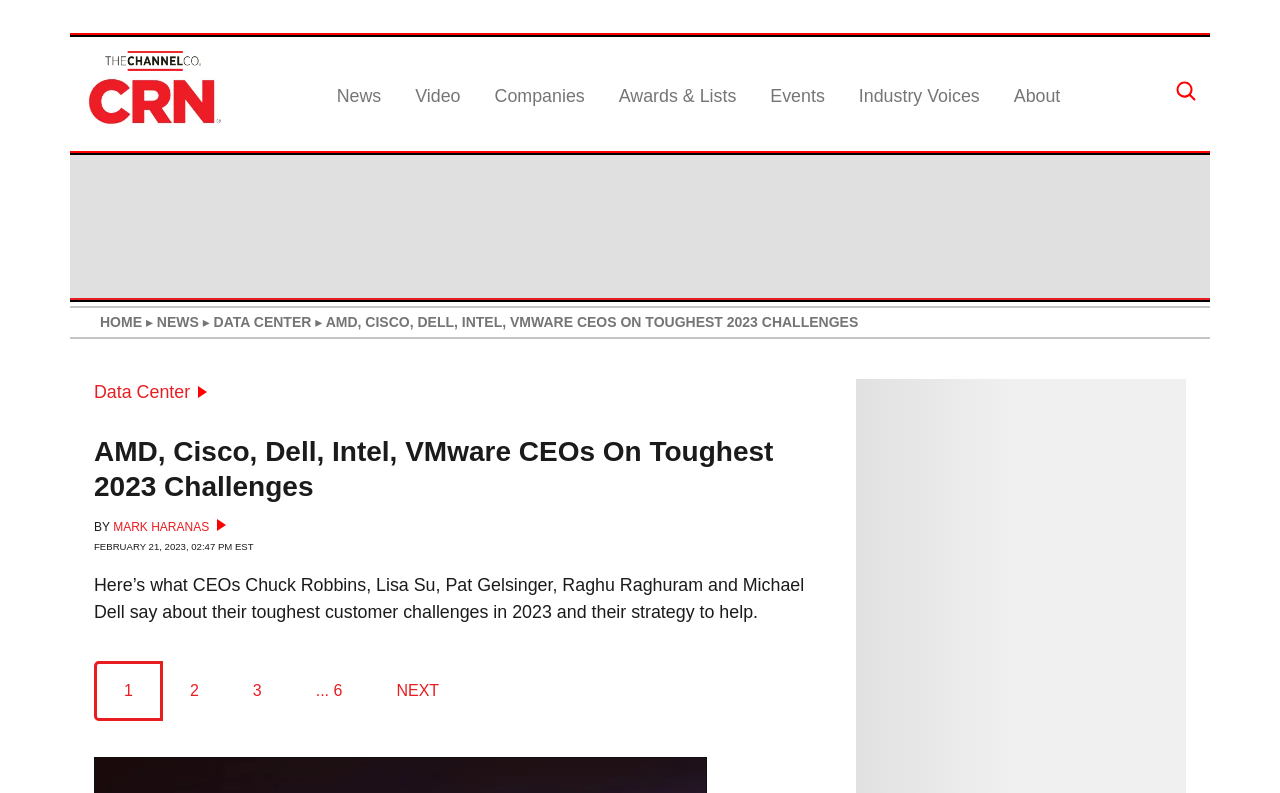Identify and extract the main heading from the webpage.

AMD, Cisco, Dell, Intel, VMware CEOs On Toughest 2023 Challenges